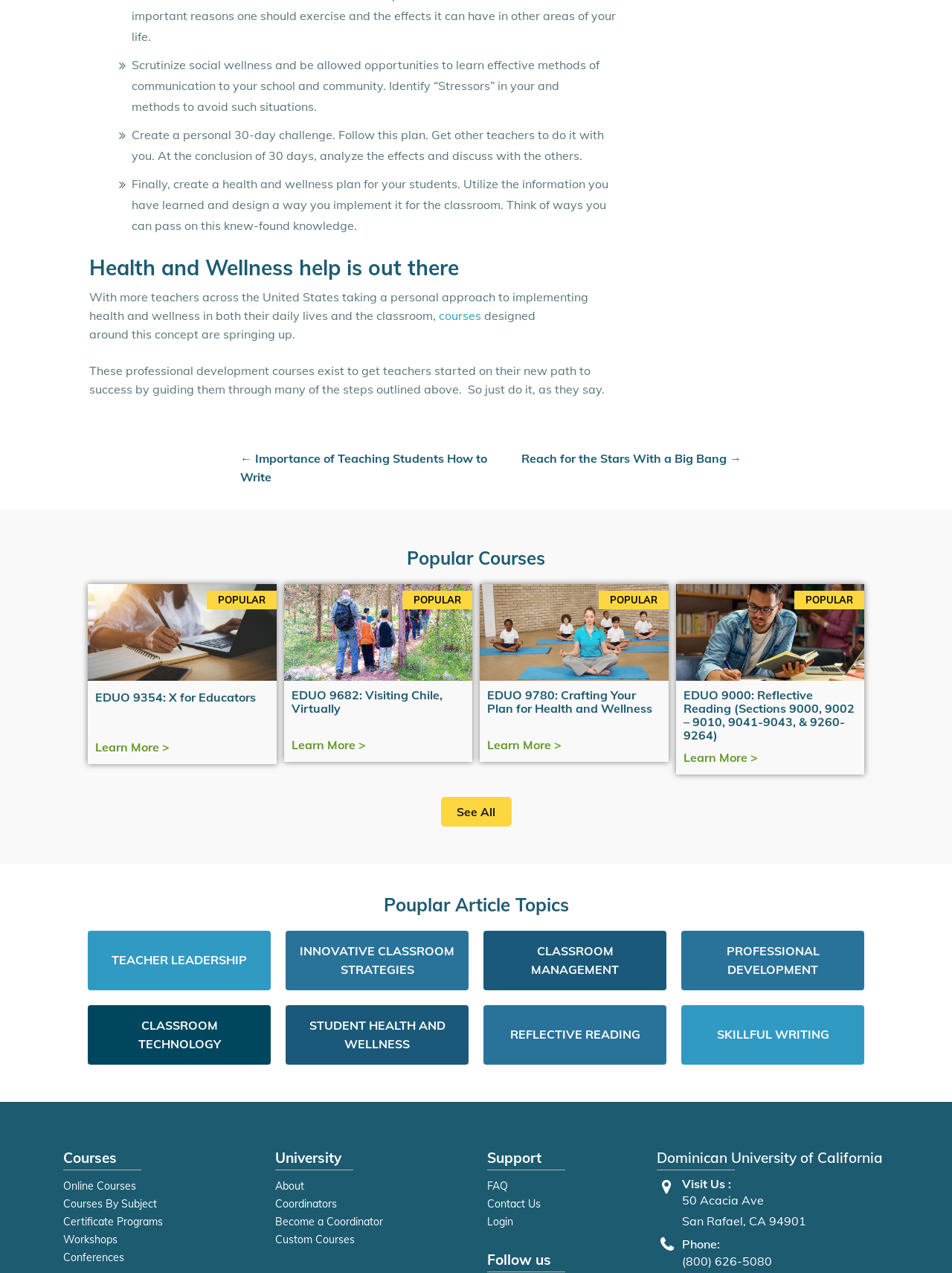Give a one-word or short phrase answer to the question: 
What is the main topic of the webpage?

Health and Wellness